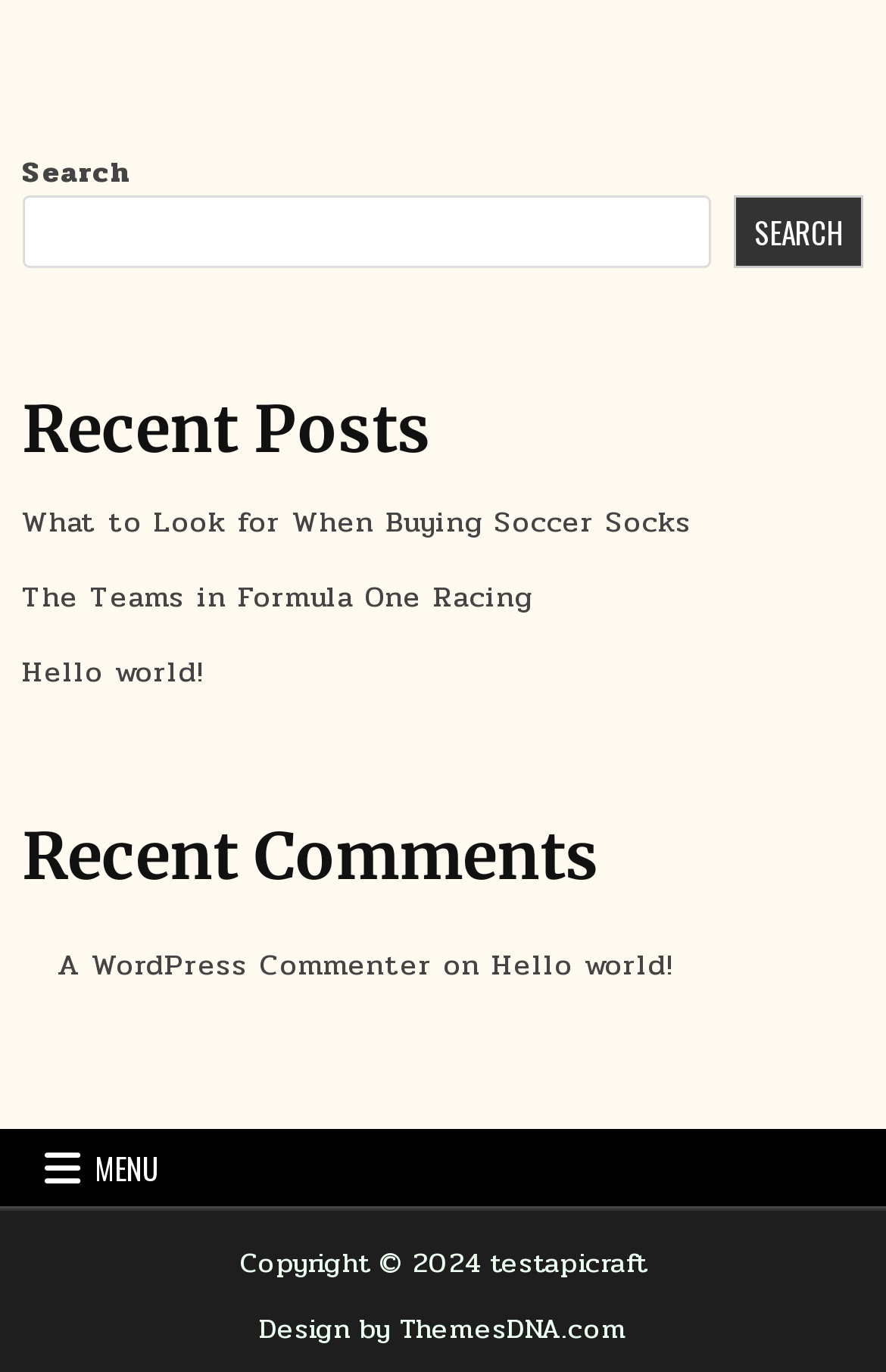Ascertain the bounding box coordinates for the UI element detailed here: "parent_node: SEARCH name="s"". The coordinates should be provided as [left, top, right, bottom] with each value being a float between 0 and 1.

[0.025, 0.143, 0.803, 0.196]